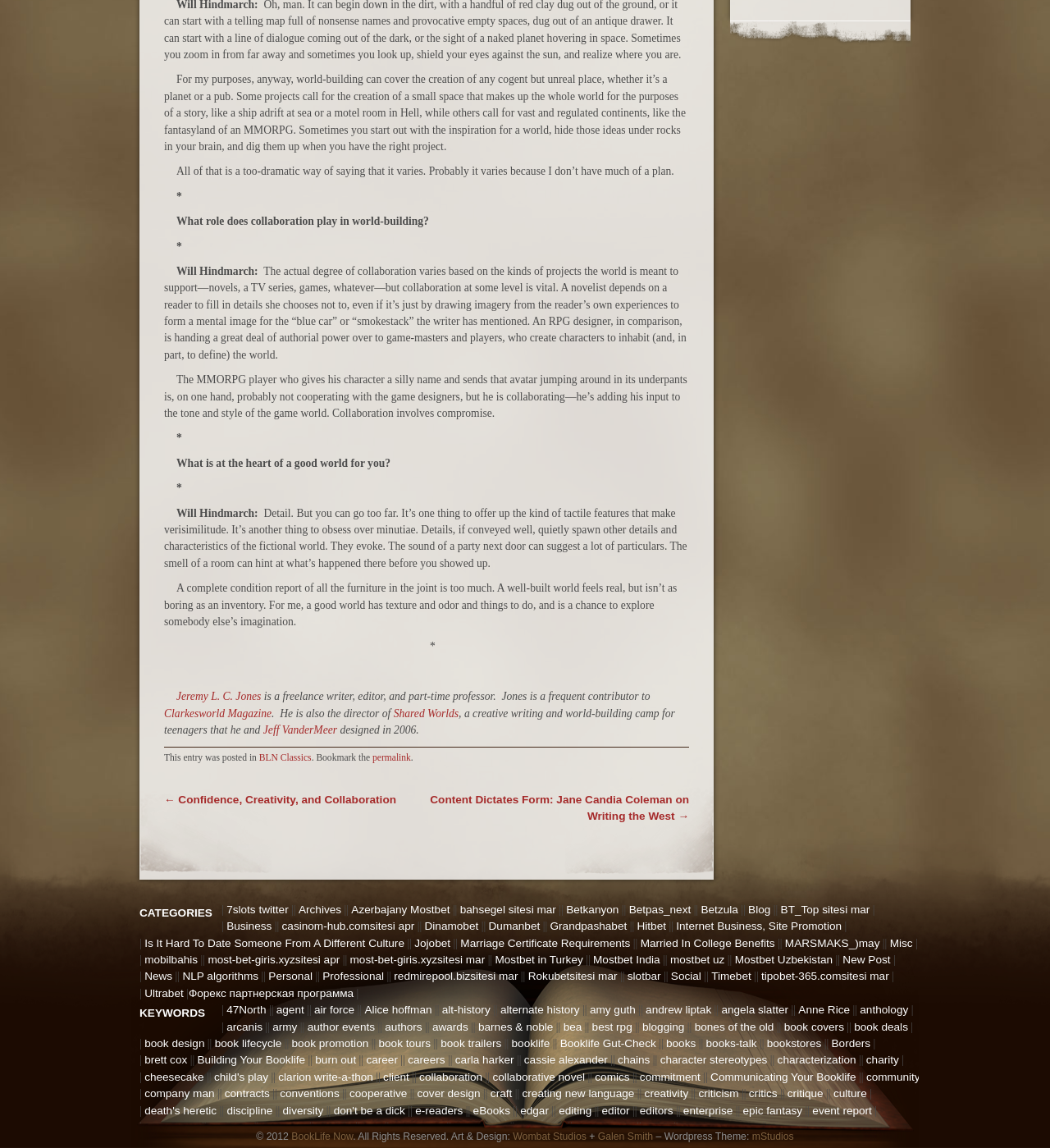Please determine the bounding box coordinates of the area that needs to be clicked to complete this task: 'Visit the Clarkesworld Magazine website'. The coordinates must be four float numbers between 0 and 1, formatted as [left, top, right, bottom].

[0.156, 0.616, 0.259, 0.627]